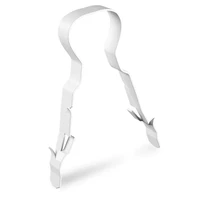Illustrate the image with a detailed caption.

The image showcases the "Linian Fireclip™ - White," a specialized fastening device designed for use in construction and home projects. This innovative clip features a sleek white design that emphasizes both durability and ease of use. The product is highlighted as part of a special sale, priced at £35.94 including VAT. The Fireclip is engineered to securely hold various materials together, making it an essential tool for builders and DIY enthusiasts alike. Its aesthetic appeal along with practical functionality makes it a popular choice in the market.